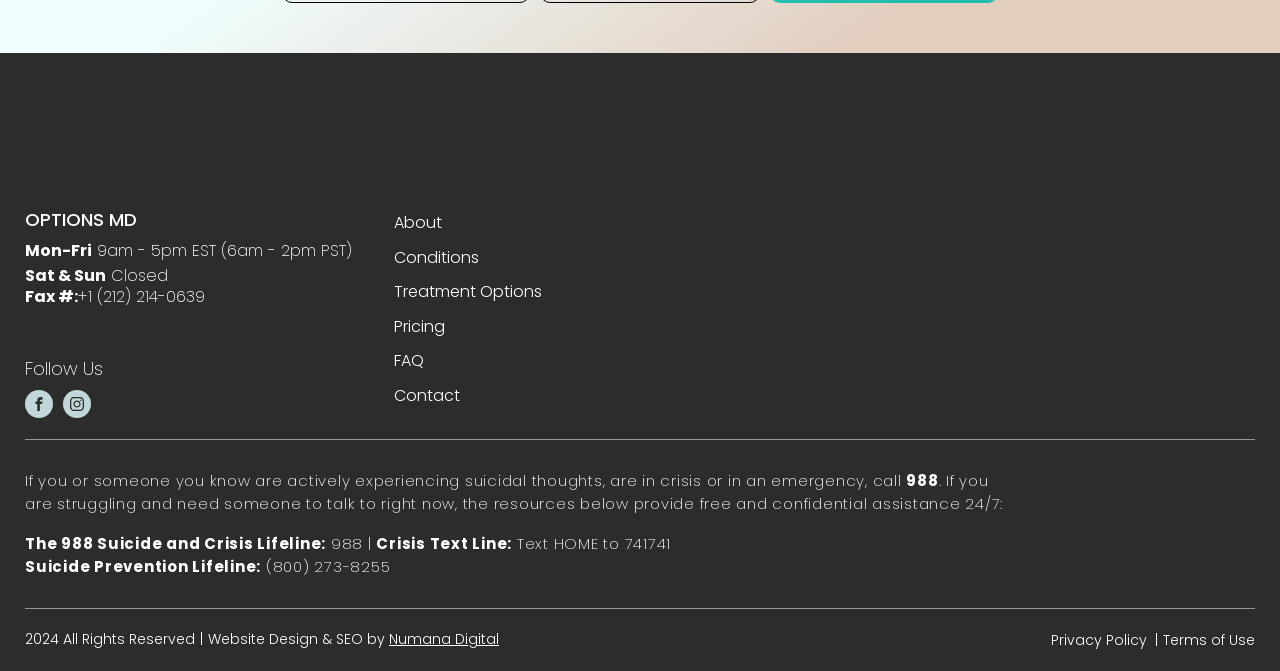Find and provide the bounding box coordinates for the UI element described here: "Conditions". The coordinates should be given as four float numbers between 0 and 1: [left, top, right, bottom].

[0.308, 0.361, 0.374, 0.406]